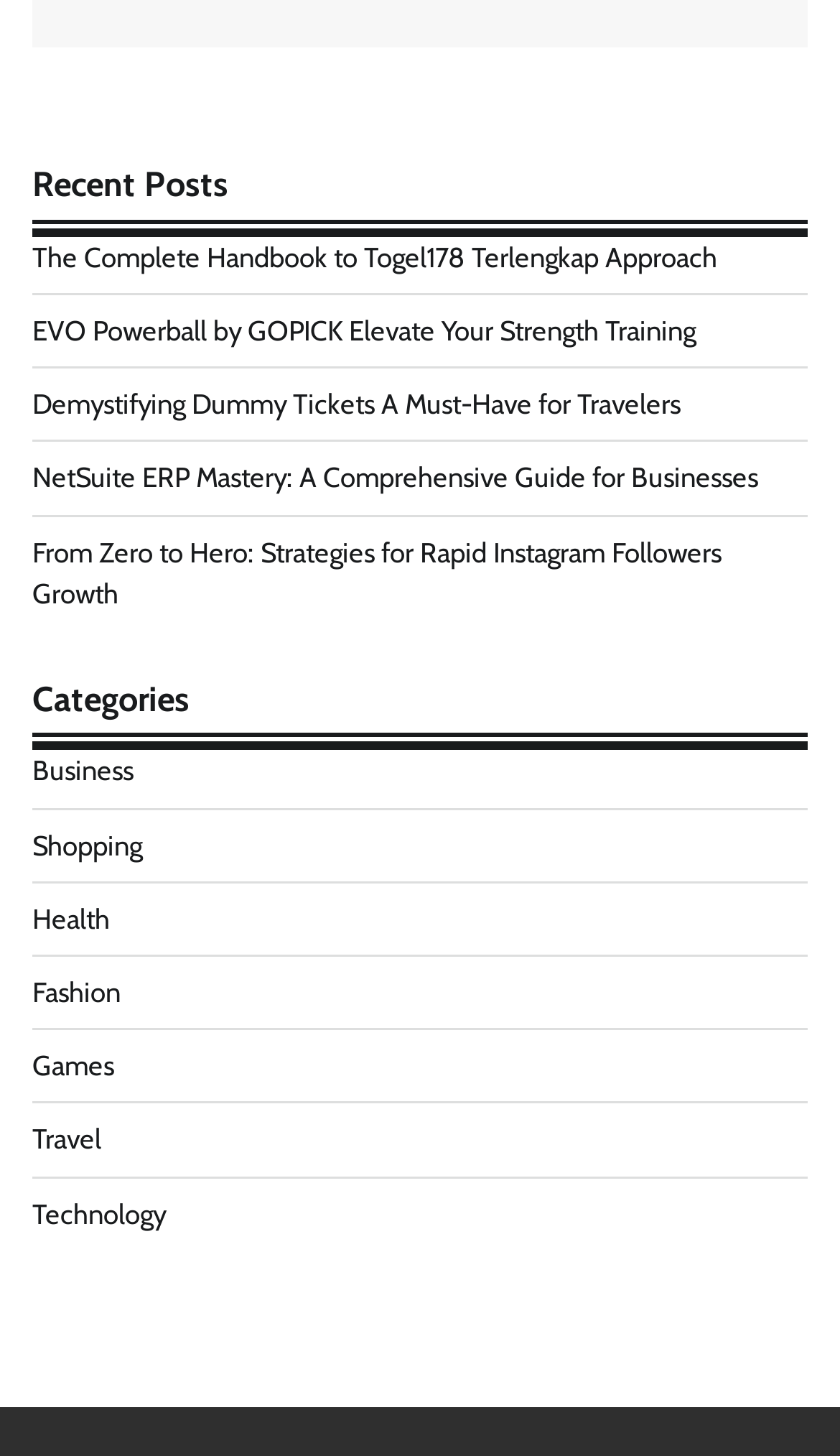Determine the bounding box coordinates of the section I need to click to execute the following instruction: "browse technology articles". Provide the coordinates as four float numbers between 0 and 1, i.e., [left, top, right, bottom].

[0.038, 0.822, 0.197, 0.845]